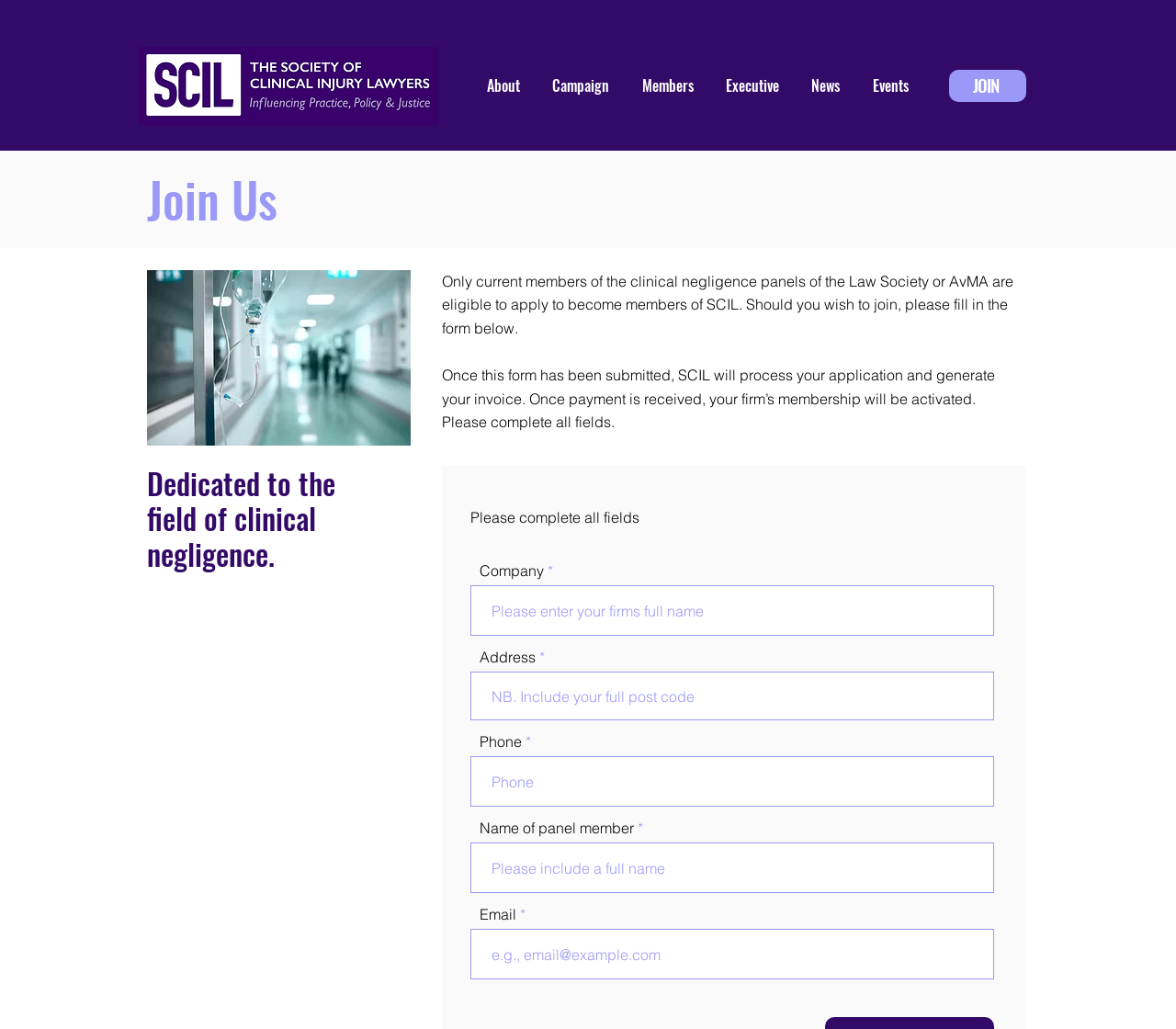Determine the bounding box coordinates of the section to be clicked to follow the instruction: "Enter the email". The coordinates should be given as four float numbers between 0 and 1, formatted as [left, top, right, bottom].

[0.4, 0.903, 0.845, 0.952]